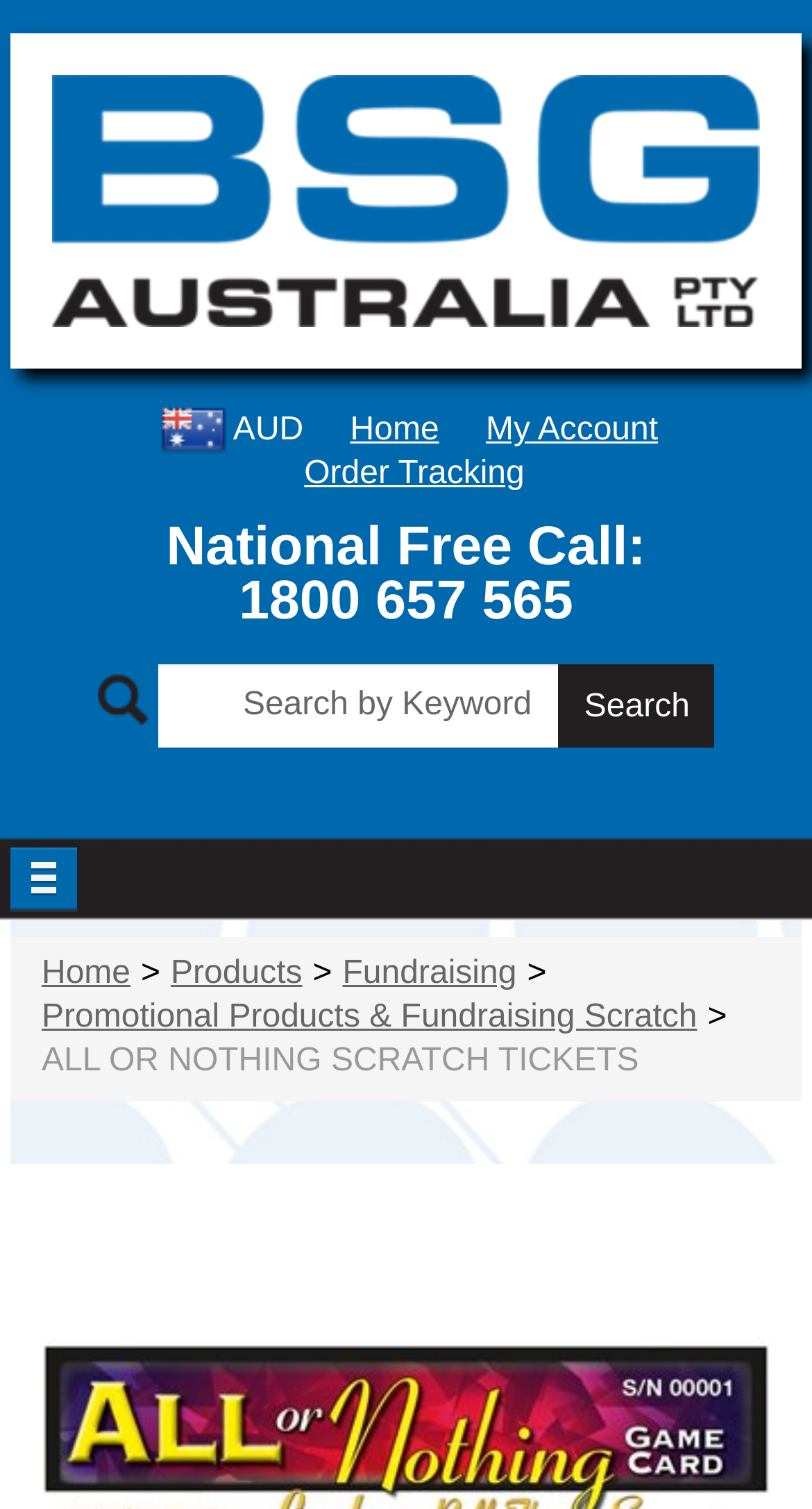What is the phone number for national free call?
Using the image as a reference, give a one-word or short phrase answer.

1800 657 565